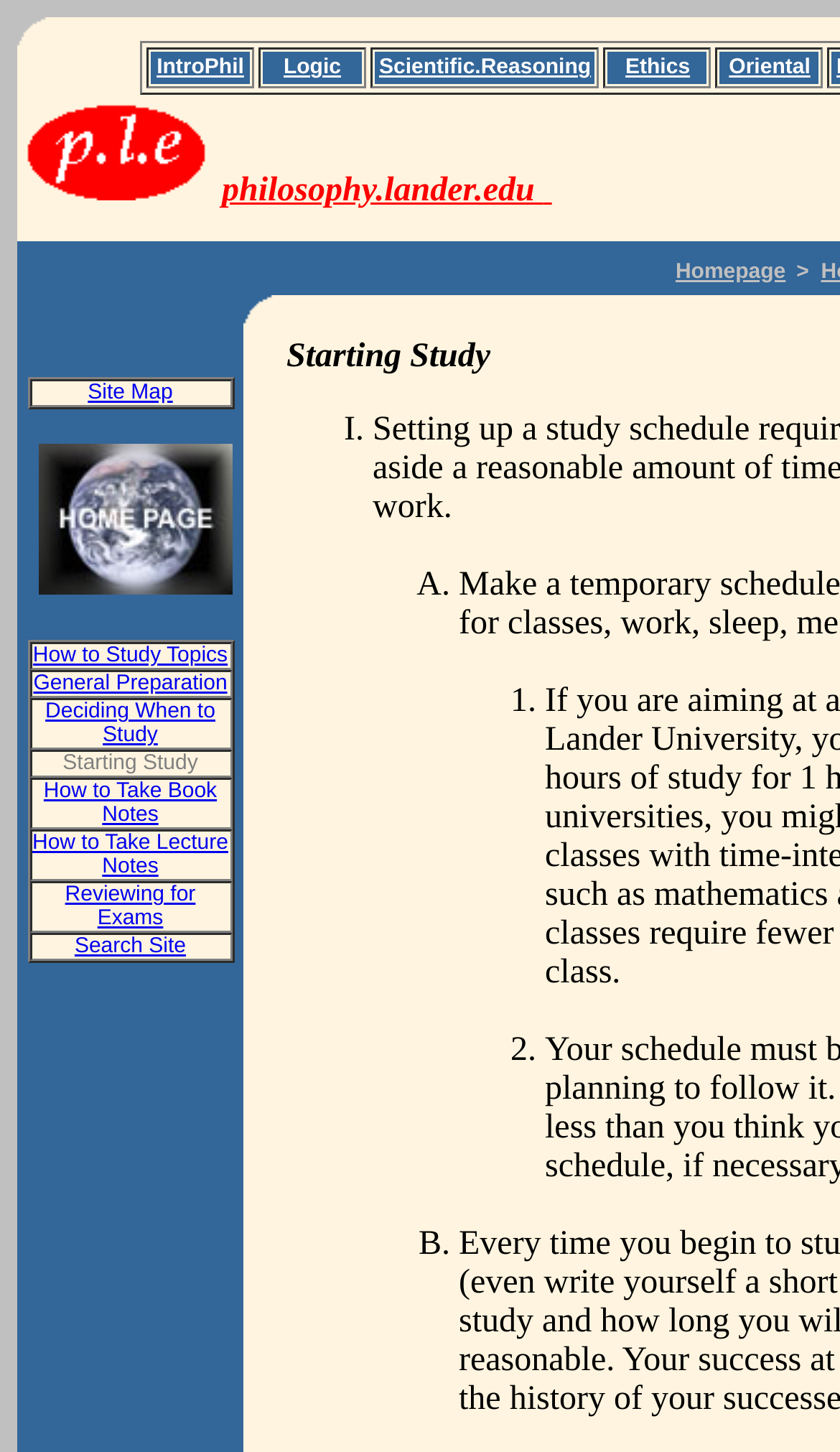Please identify the bounding box coordinates of the element on the webpage that should be clicked to follow this instruction: "search the Site". The bounding box coordinates should be given as four float numbers between 0 and 1, formatted as [left, top, right, bottom].

[0.089, 0.636, 0.221, 0.662]